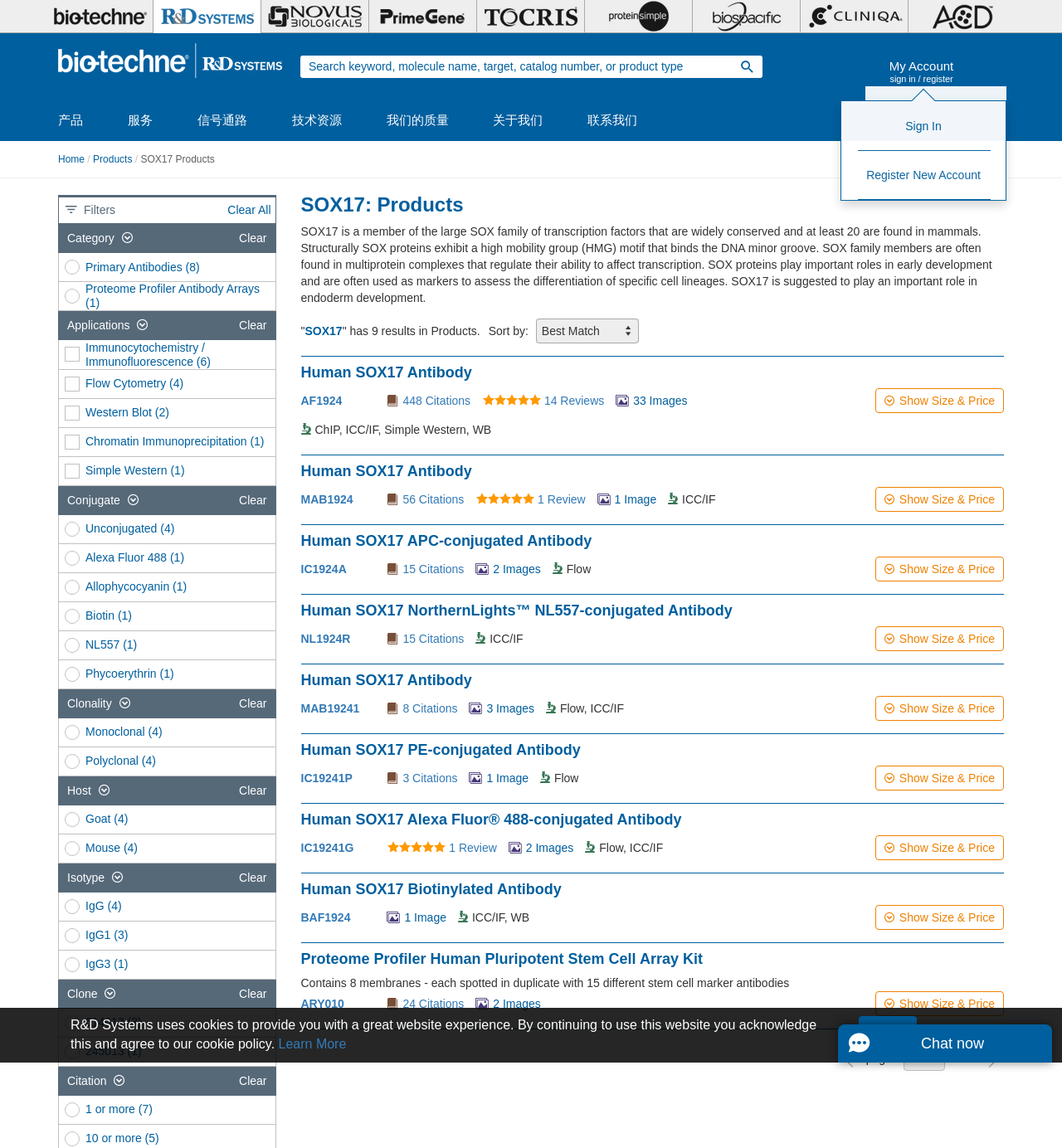Identify the bounding box coordinates of the area that should be clicked in order to complete the given instruction: "Clear all filters". The bounding box coordinates should be four float numbers between 0 and 1, i.e., [left, top, right, bottom].

[0.214, 0.171, 0.255, 0.194]